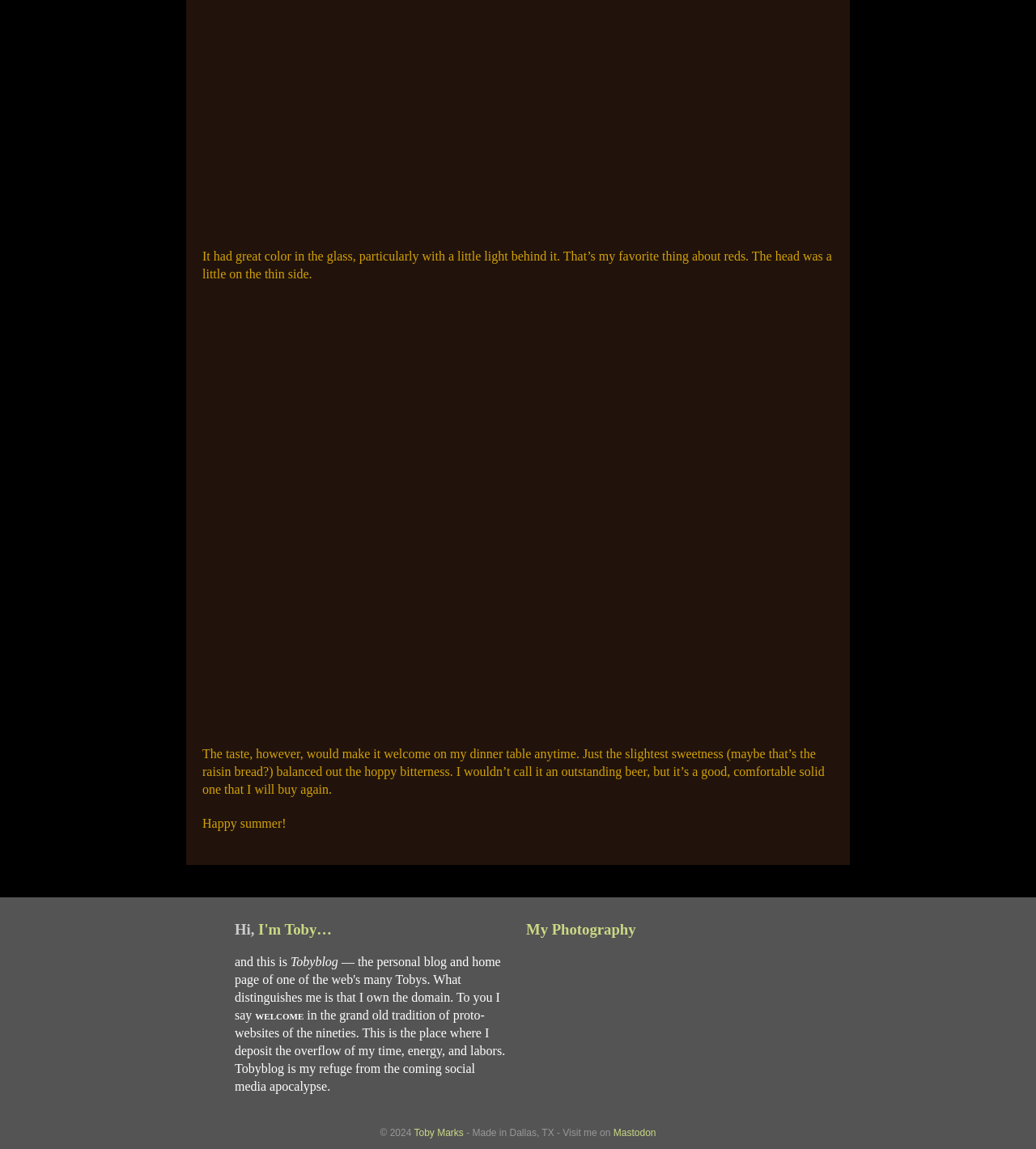What is the name of the blog?
Answer with a single word or phrase, using the screenshot for reference.

Tobyblog